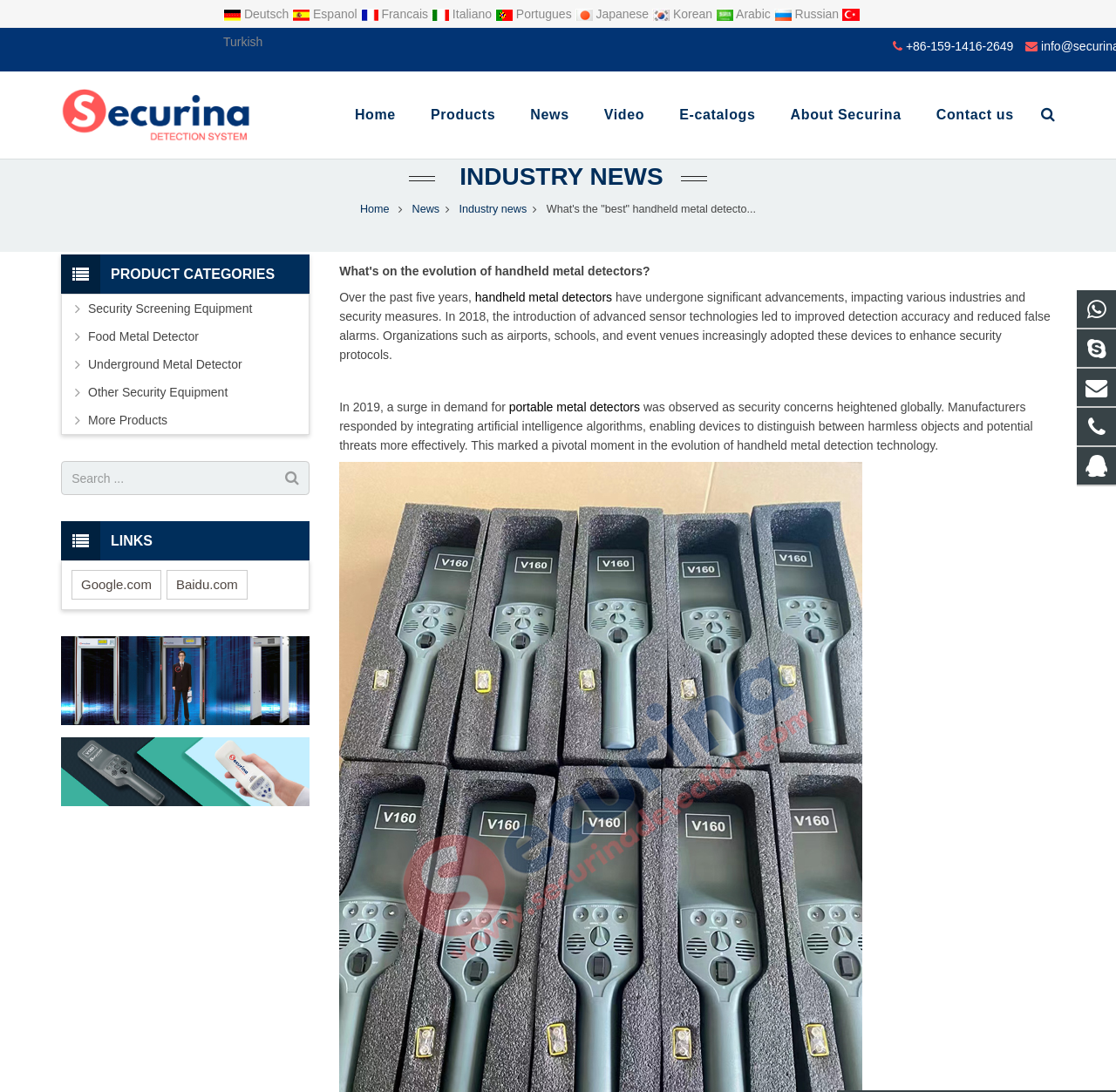Respond concisely with one word or phrase to the following query:
What technology was integrated into handheld metal detectors in 2019?

Artificial intelligence algorithms